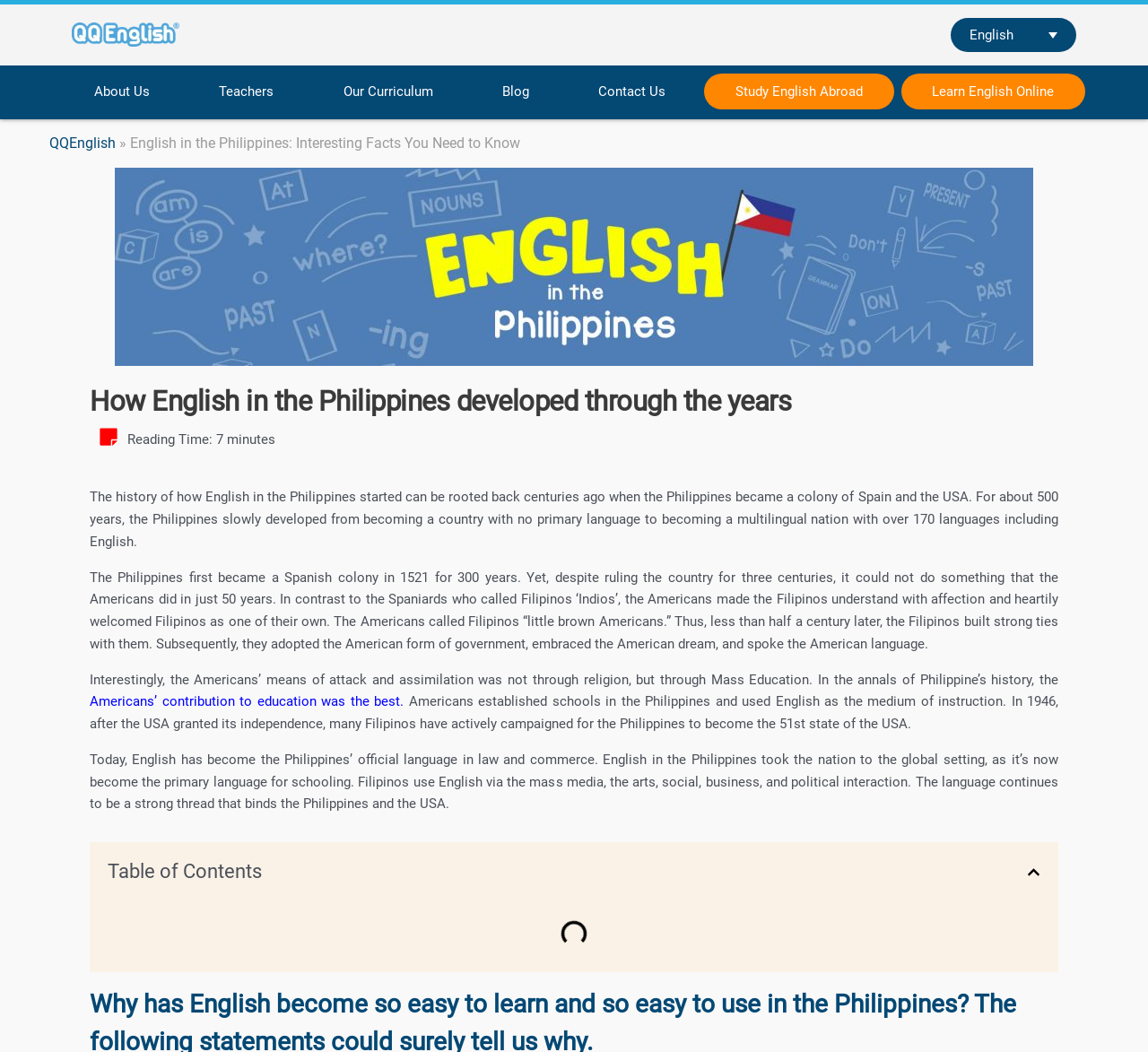Please find the bounding box coordinates of the element's region to be clicked to carry out this instruction: "Click the QQEnglish logo".

[0.062, 0.022, 0.156, 0.044]